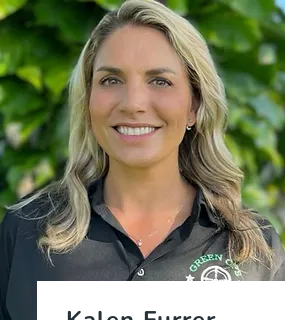Is Kalen smiling?
Craft a detailed and extensive response to the question.

The caption describes Kalen as smiling warmly, conveying a sense of professionalism and friendliness, indicating that she is indeed smiling in the image.